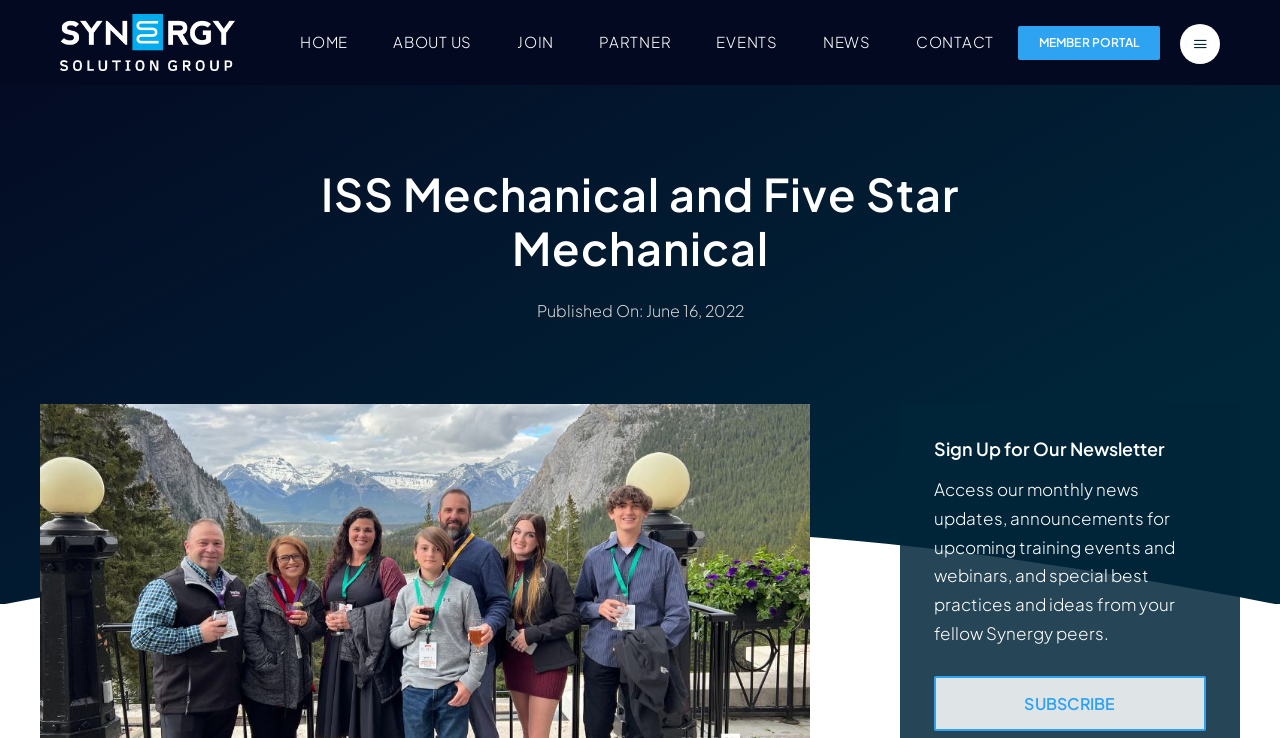Locate the bounding box coordinates of the element I should click to achieve the following instruction: "Click the Synergy Solution Group Logo".

[0.047, 0.015, 0.184, 0.045]